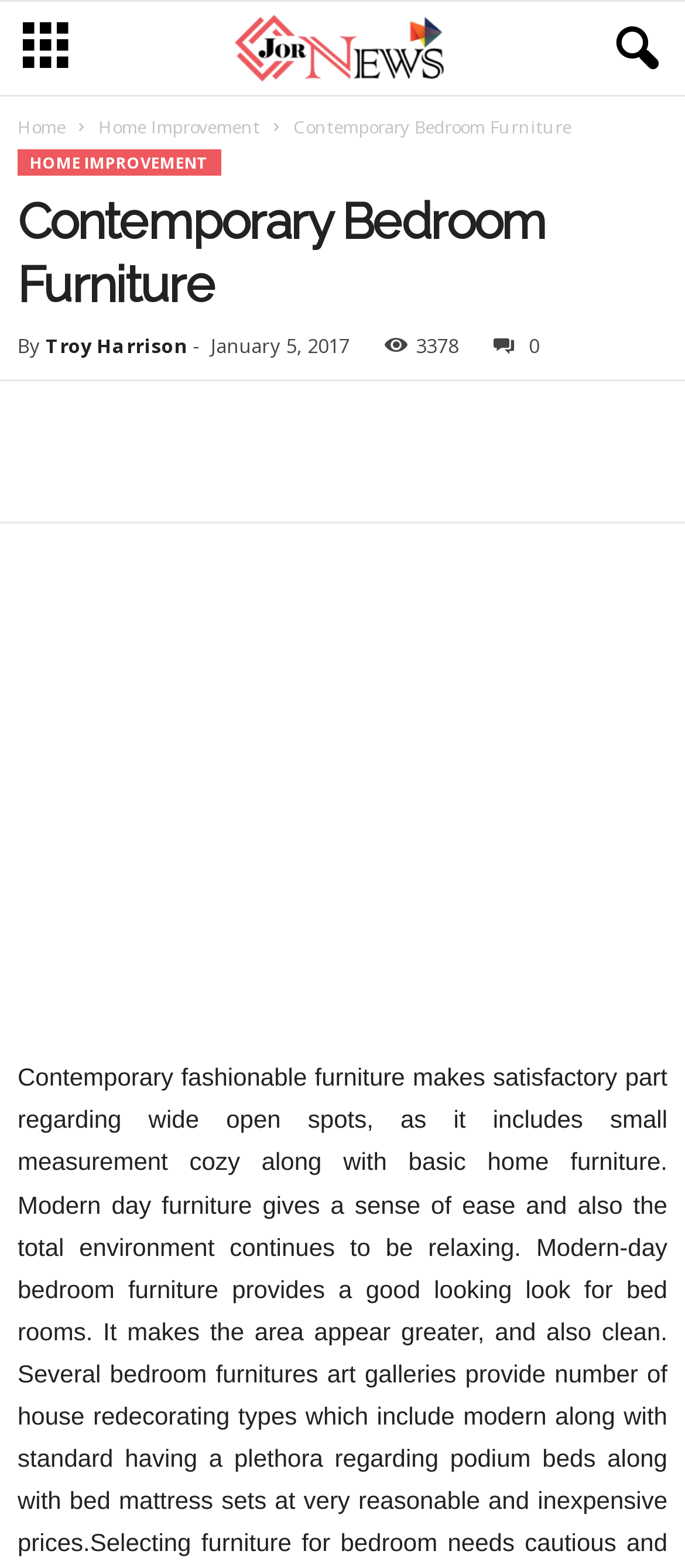Please identify the bounding box coordinates of the element's region that needs to be clicked to fulfill the following instruction: "click the share button". The bounding box coordinates should consist of four float numbers between 0 and 1, i.e., [left, top, right, bottom].

[0.7, 0.212, 0.787, 0.229]